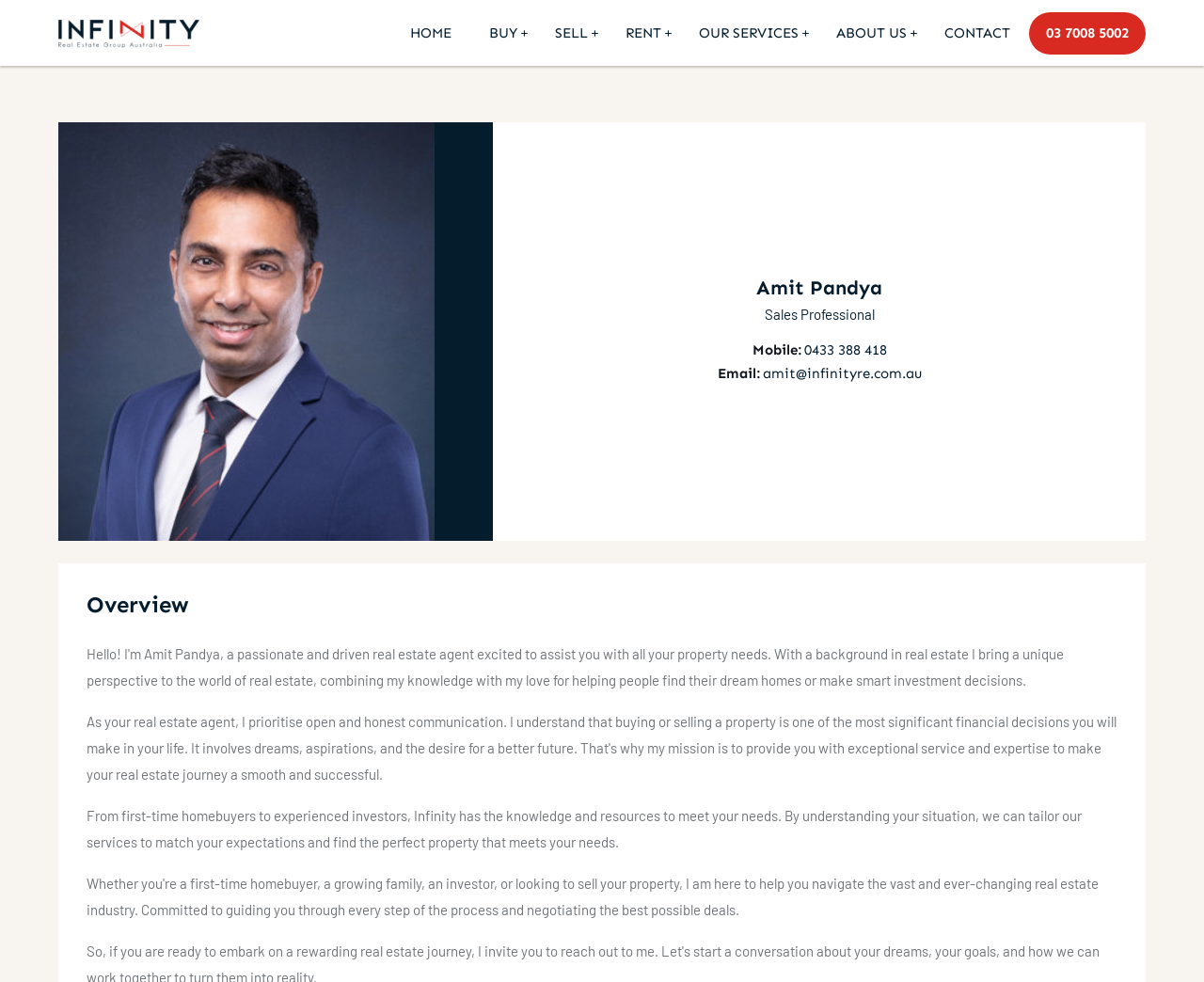Identify the bounding box coordinates of the clickable section necessary to follow the following instruction: "Go to HOME page". The coordinates should be presented as four float numbers from 0 to 1, i.e., [left, top, right, bottom].

[0.341, 0.0, 0.375, 0.067]